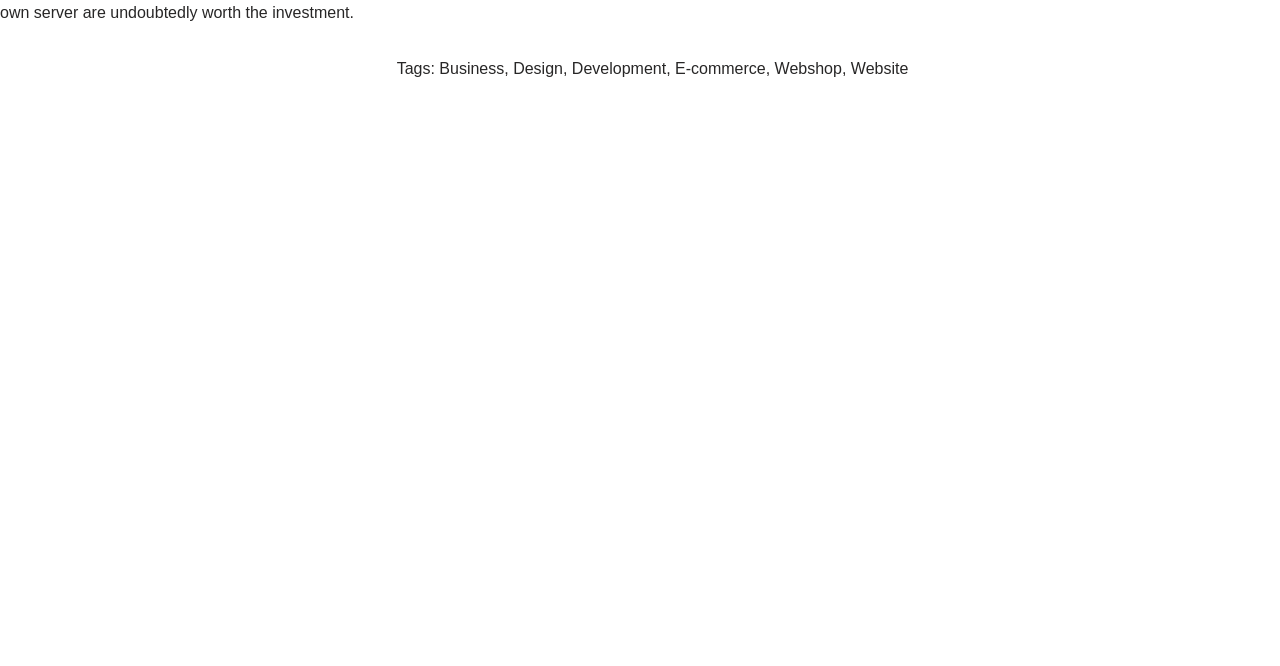What is the last tag listed?
Offer a detailed and full explanation in response to the question.

The last tag listed is 'Website' because it is the last link element after the 'Tags:' static text, and its bounding box coordinates [0.665, 0.084, 0.71, 0.123] indicate its position on the webpage.